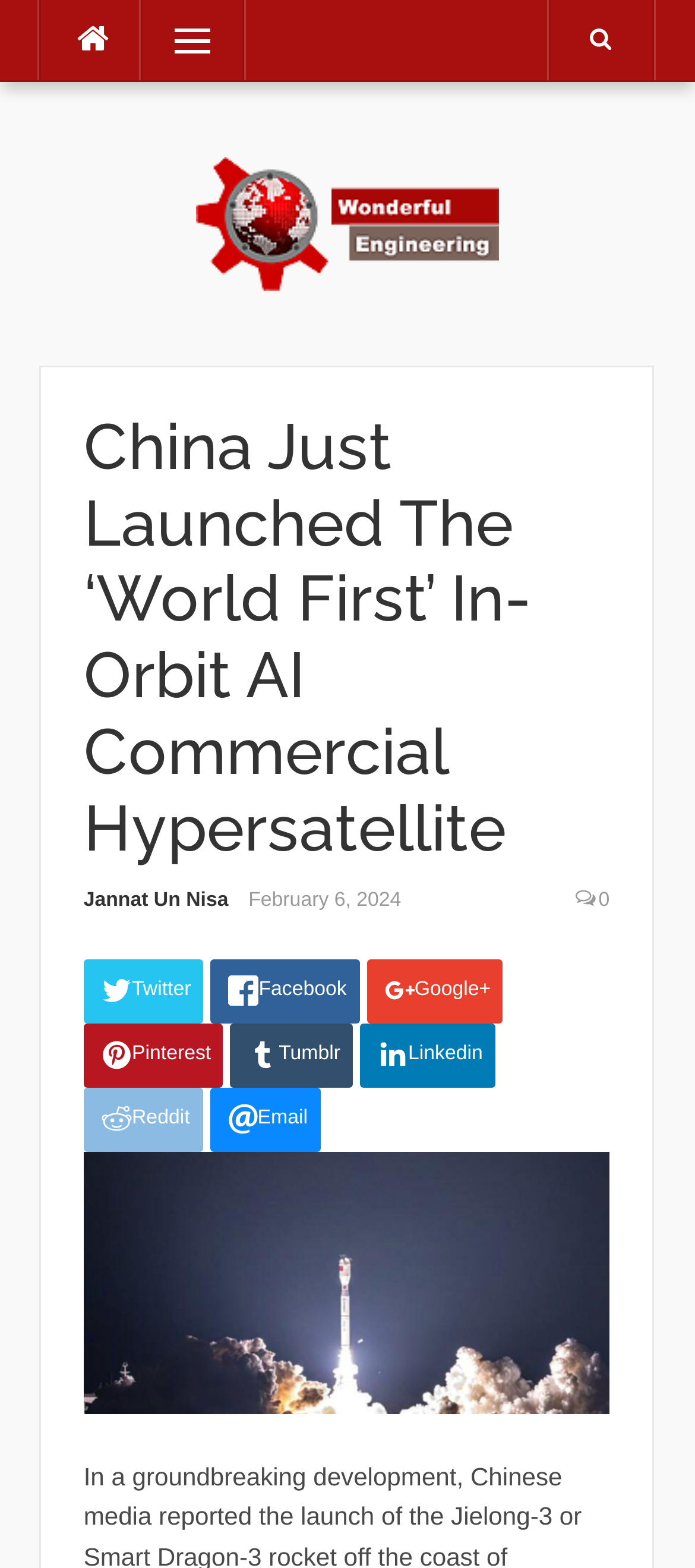Please provide a comprehensive answer to the question based on the screenshot: What is the date of the article?

I found the date of the article by looking at the time element with the text 'February 6, 2024', which is located below the article's heading.